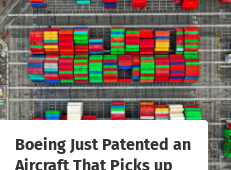What is the subject of the text box?
Please provide a comprehensive answer based on the details in the screenshot.

The text box overlaid on the bottom section of the image specifically mentions 'Boeing Just Patented an Aircraft That Picks up and Carries Regular Containers', indicating that the subject of the text box is an innovative aircraft designed to transport cargo efficiently, which is a significant development in air freight technology.